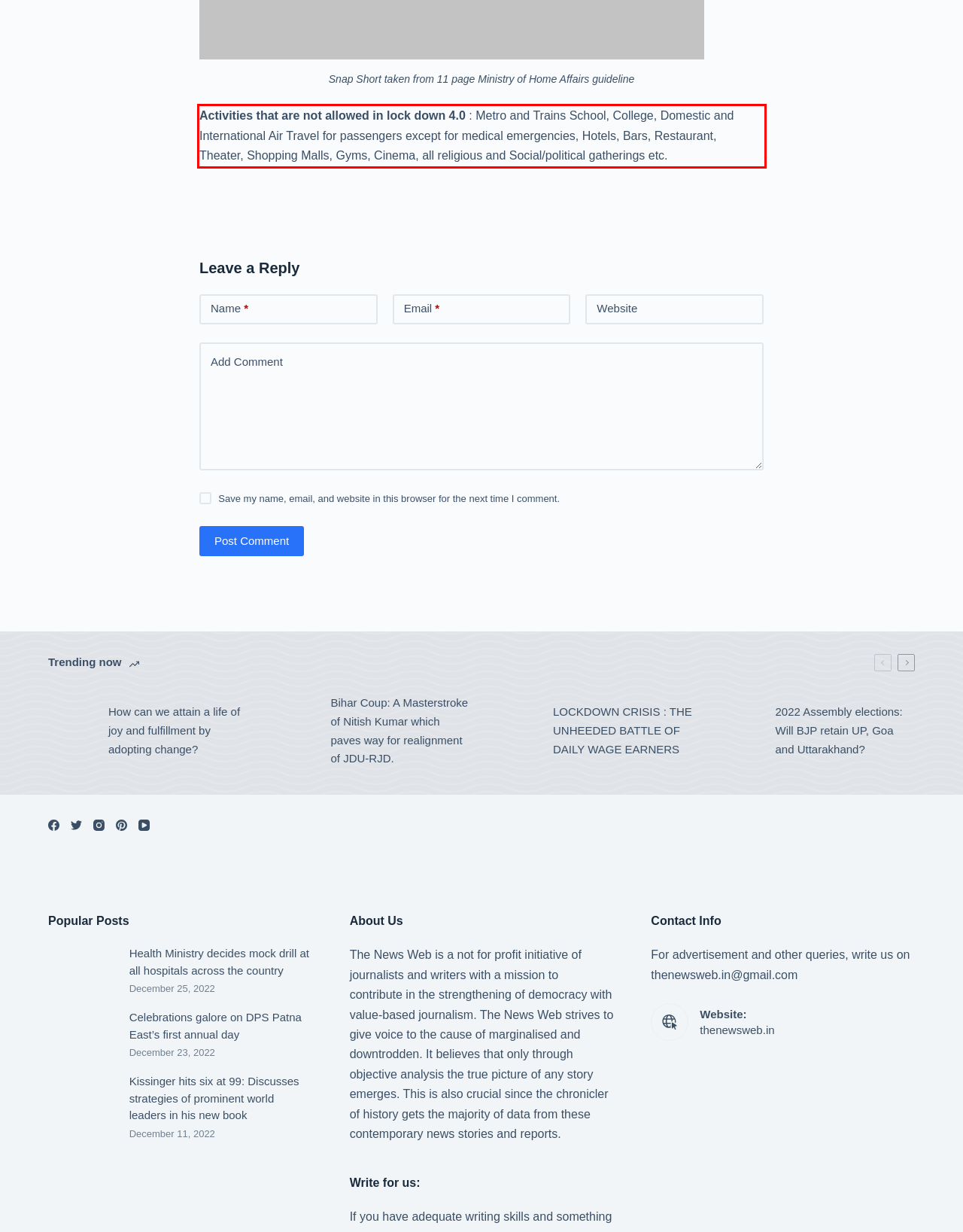Inspect the webpage screenshot that has a red bounding box and use OCR technology to read and display the text inside the red bounding box.

Activities that are not allowed in lock down 4.0 : Metro and Trains School, College, Domestic and International Air Travel for passengers except for medical emergencies, Hotels, Bars, Restaurant, Theater, Shopping Malls, Gyms, Cinema, all religious and Social/political gatherings etc.